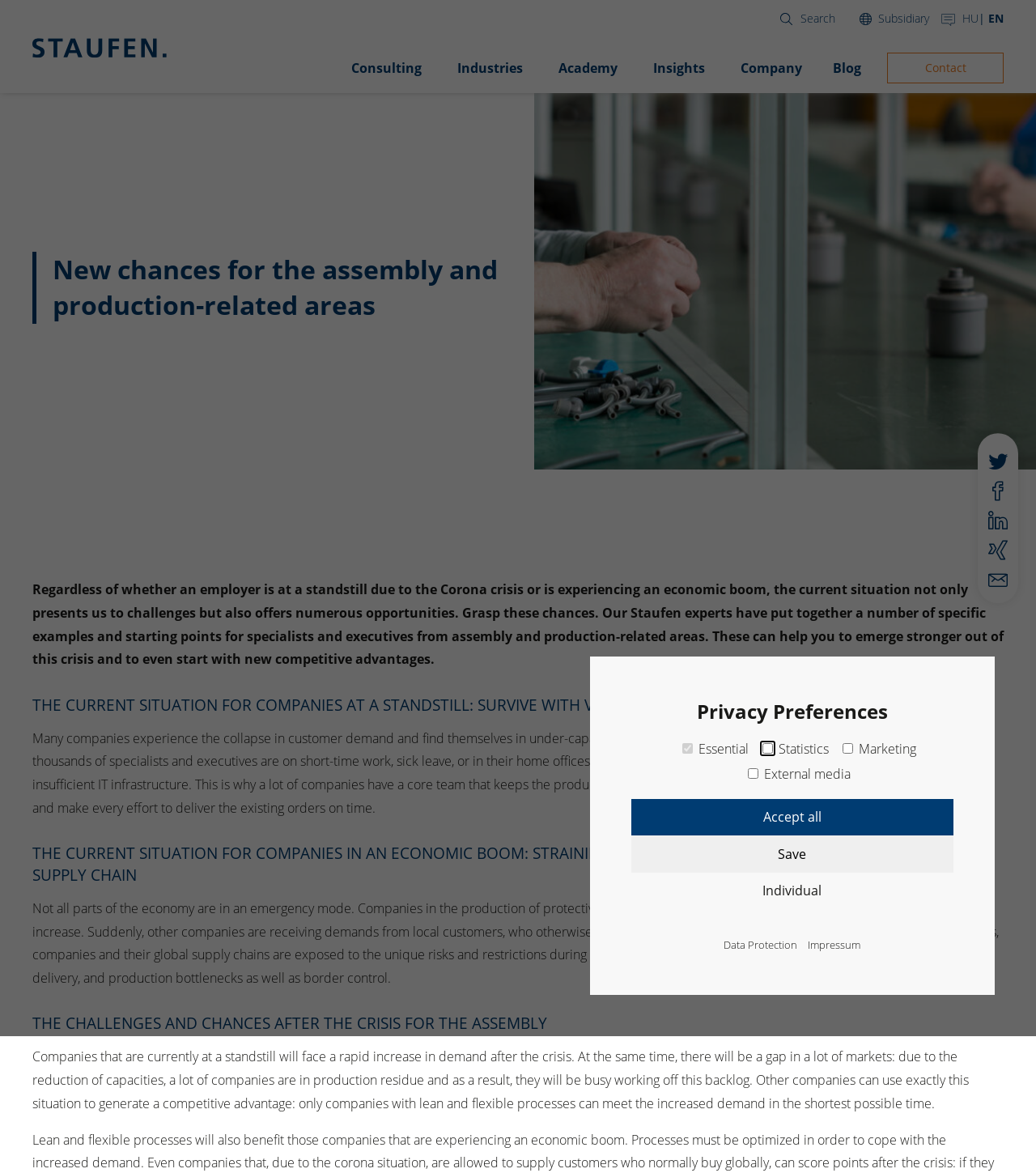Indicate the bounding box coordinates of the clickable region to achieve the following instruction: "View Impressum page."

[0.78, 0.799, 0.831, 0.813]